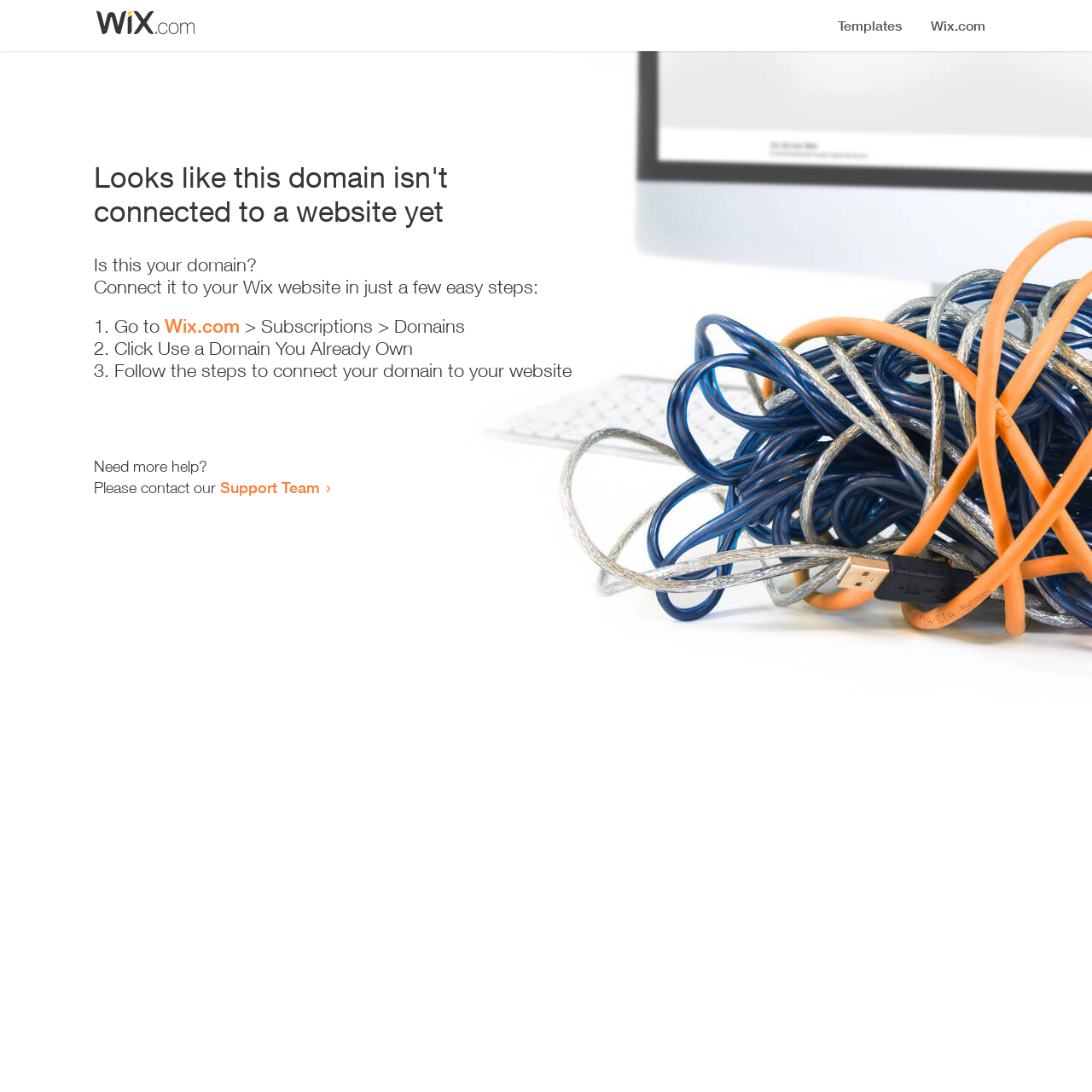How many steps are required to connect the domain?
Refer to the image and provide a one-word or short phrase answer.

3